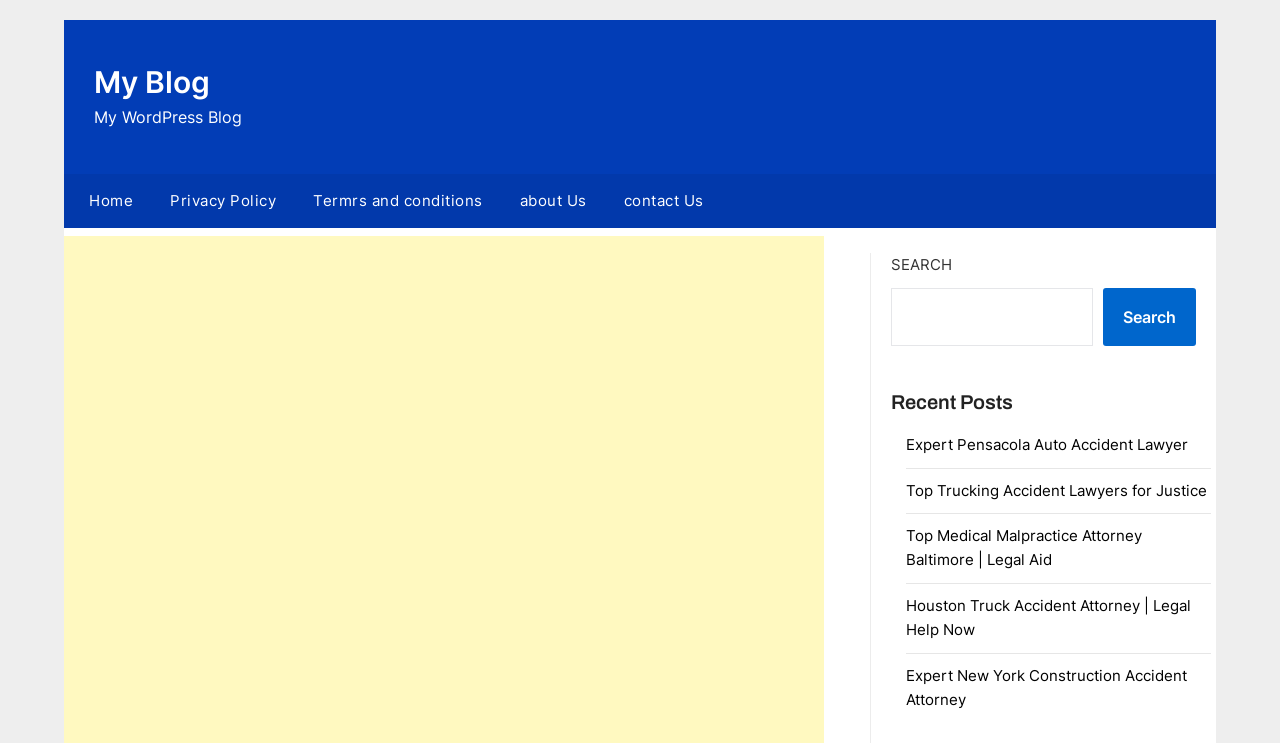How many links are in the main navigation menu?
Please look at the screenshot and answer using one word or phrase.

5